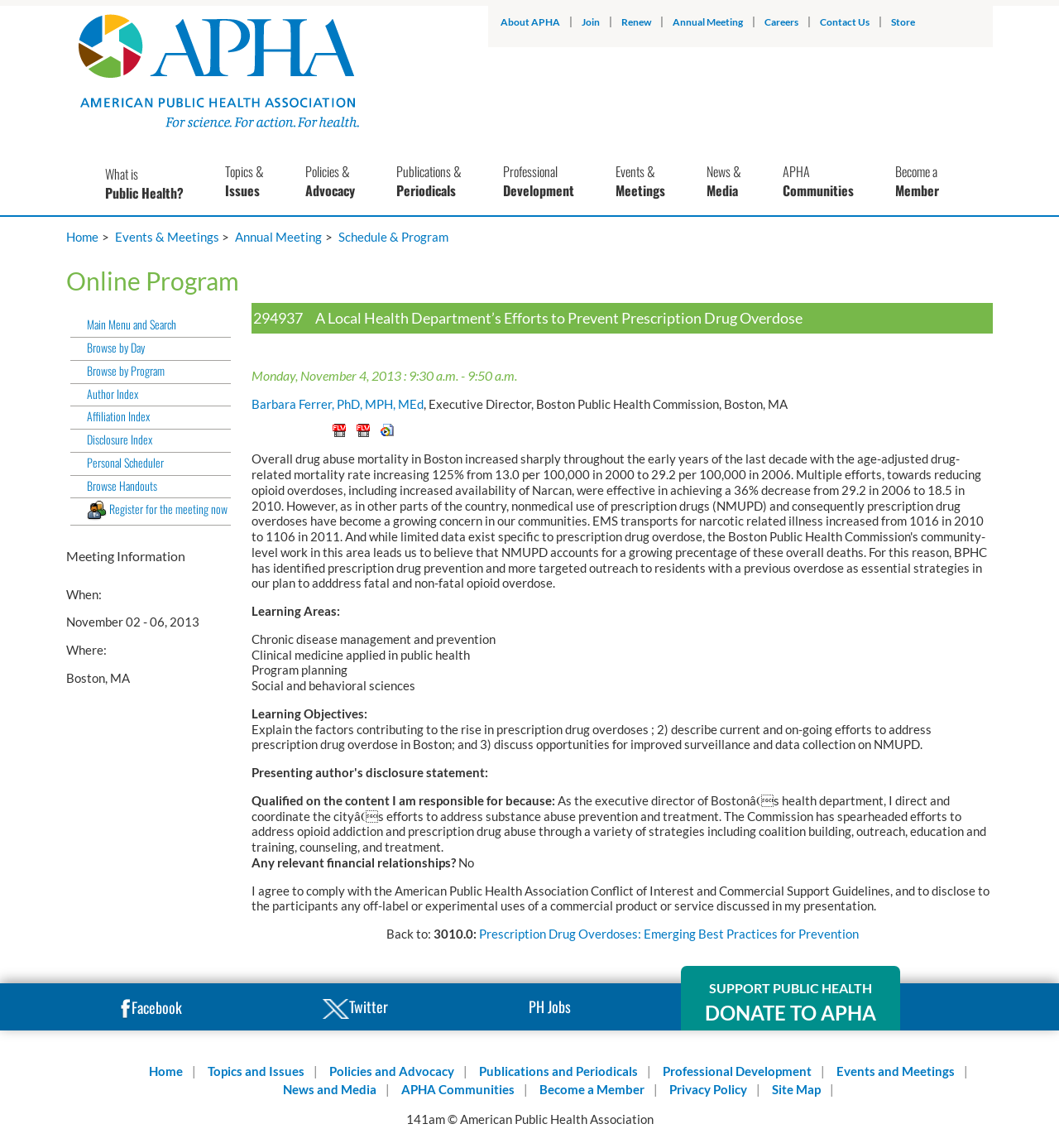What is the topic of the presentation '294937'?
Using the details from the image, give an elaborate explanation to answer the question.

I found the answer by looking at the heading '294937 A Local Health Department’s Efforts to Prevent Prescription Drug Overdose', which indicates that the topic of the presentation is related to prescription drug overdose.